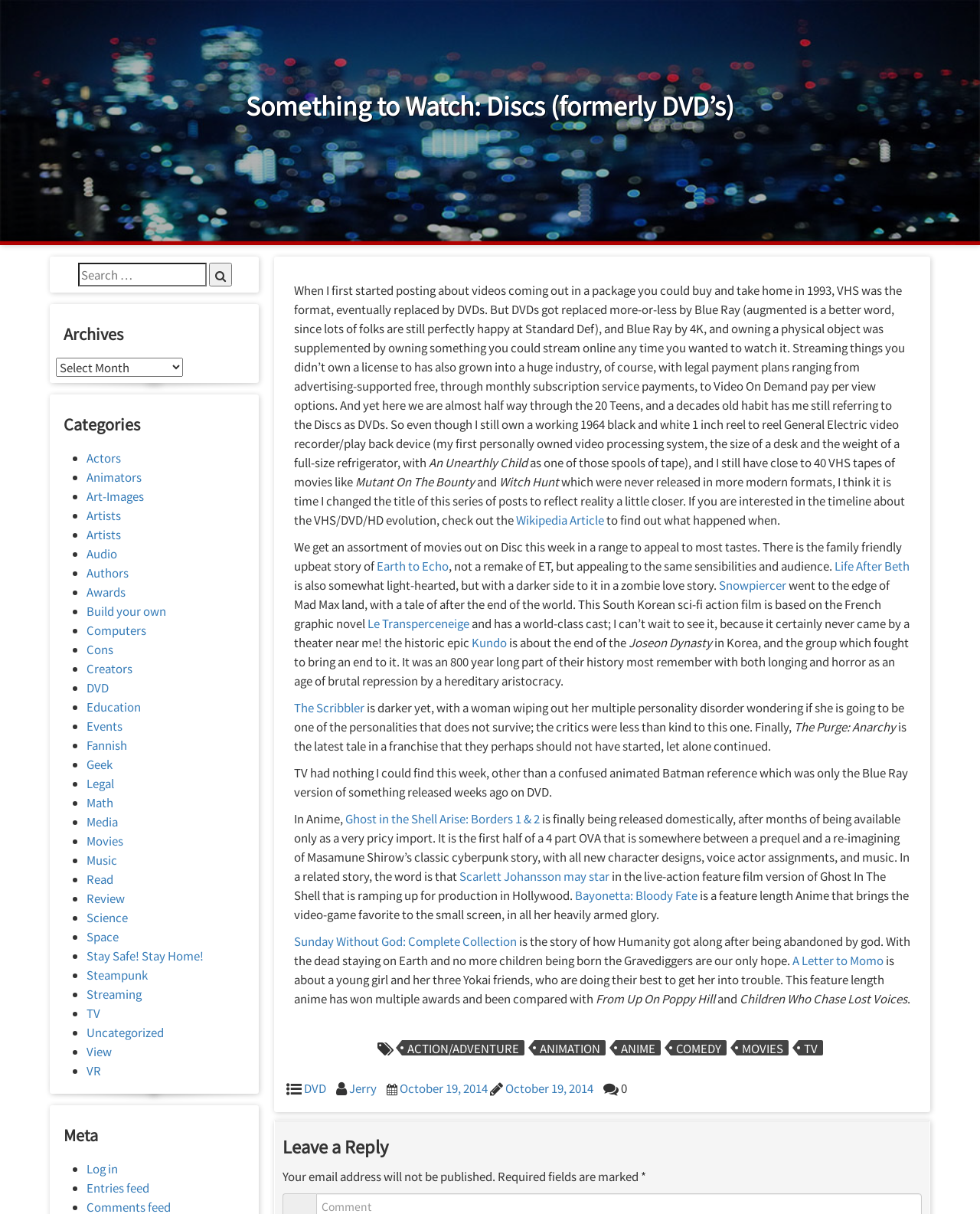What is the format of the movies mentioned in the article?
Refer to the image and give a detailed response to the question.

The article mentions that the author still refers to the discs as DVDs, but it's time to change the title to reflect reality. This implies that the format of the movies mentioned in the article is Disc, which includes DVDs, Blue Ray, and 4K.